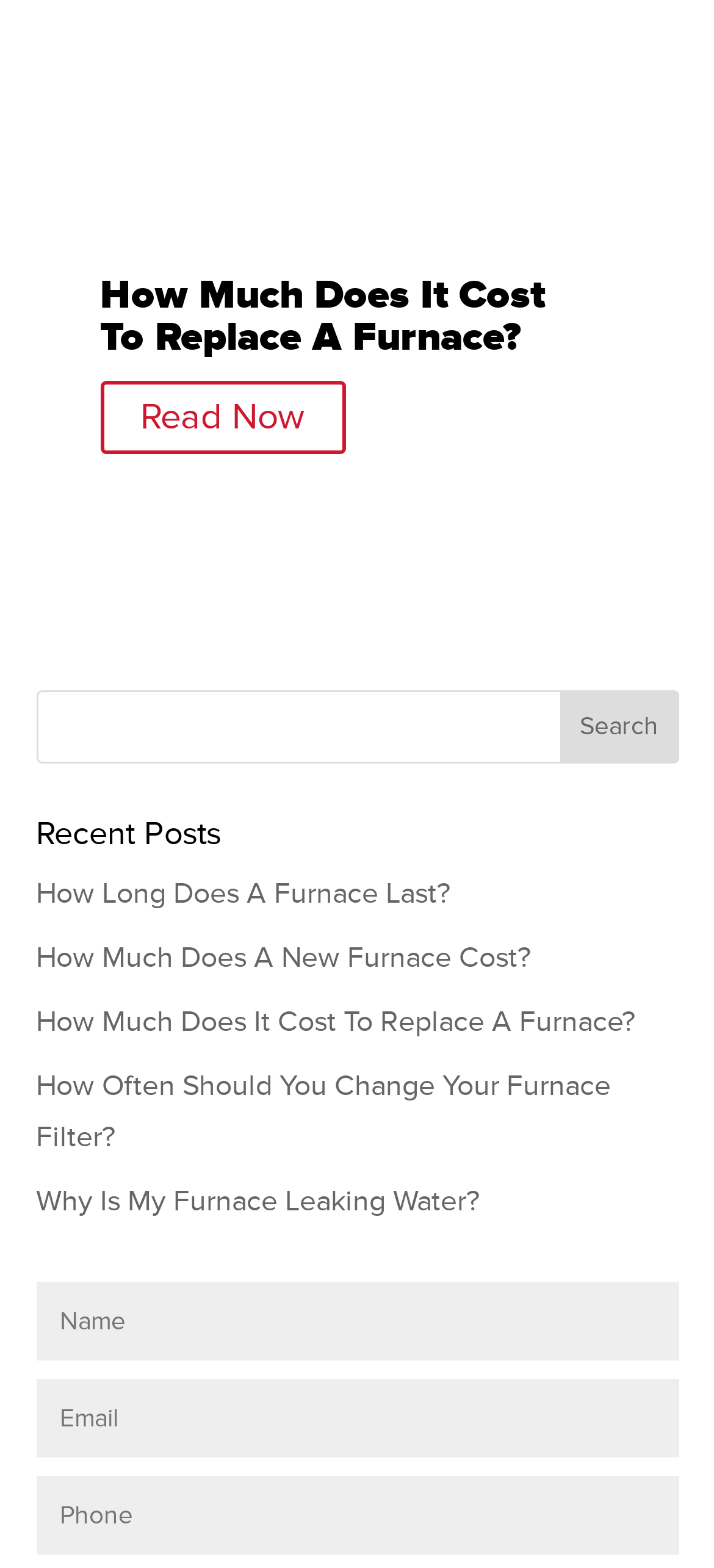What is the topic of the first link under 'Recent Posts'?
Look at the image and respond to the question as thoroughly as possible.

The first link under the 'Recent Posts' heading is labeled 'How Long Does A Furnace Last?', which suggests that the topic of this link is furnace lifespan.